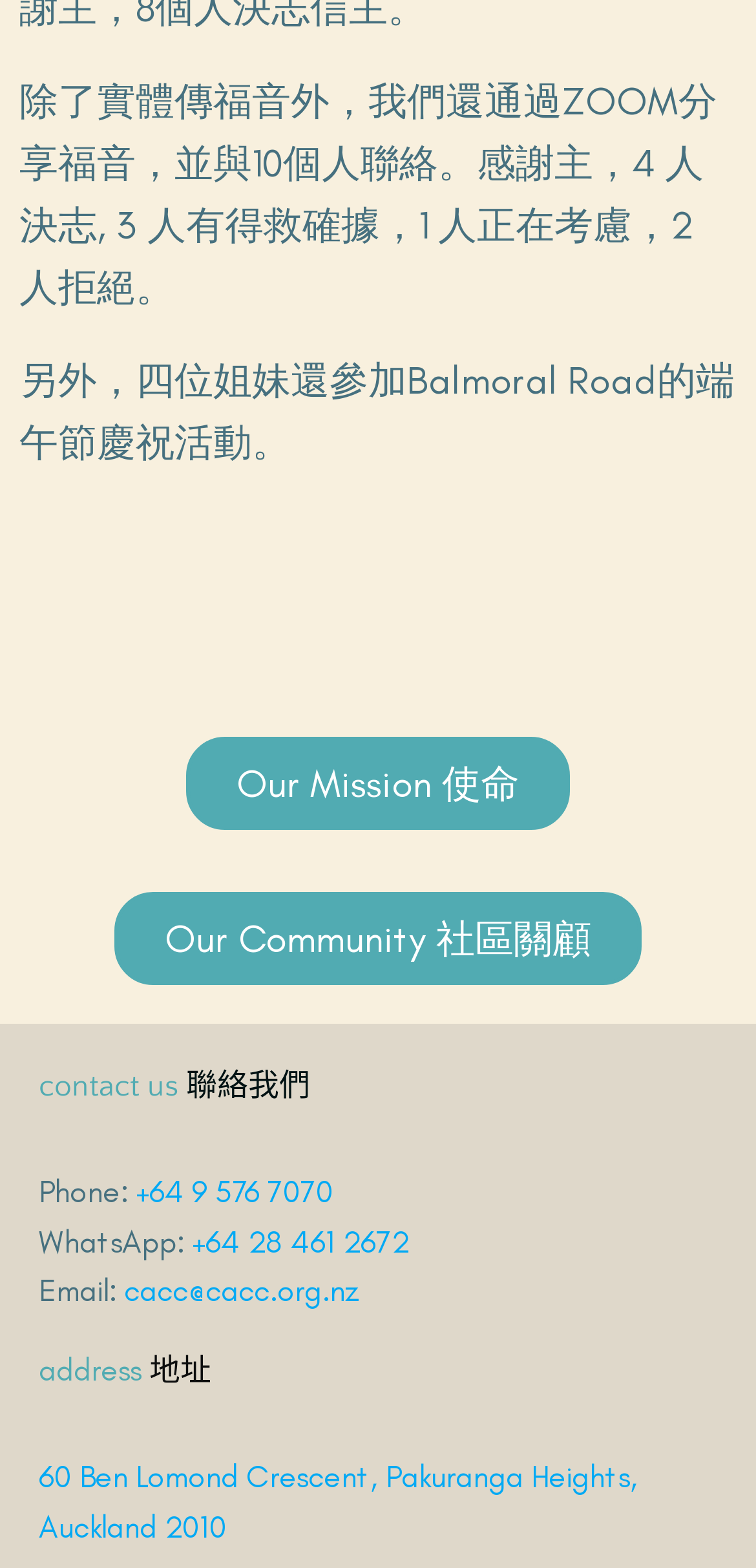What is the address of the community?
Refer to the image and respond with a one-word or short-phrase answer.

60 Ben Lomond Crescent, Pakuranga Heights, Auckland 2010